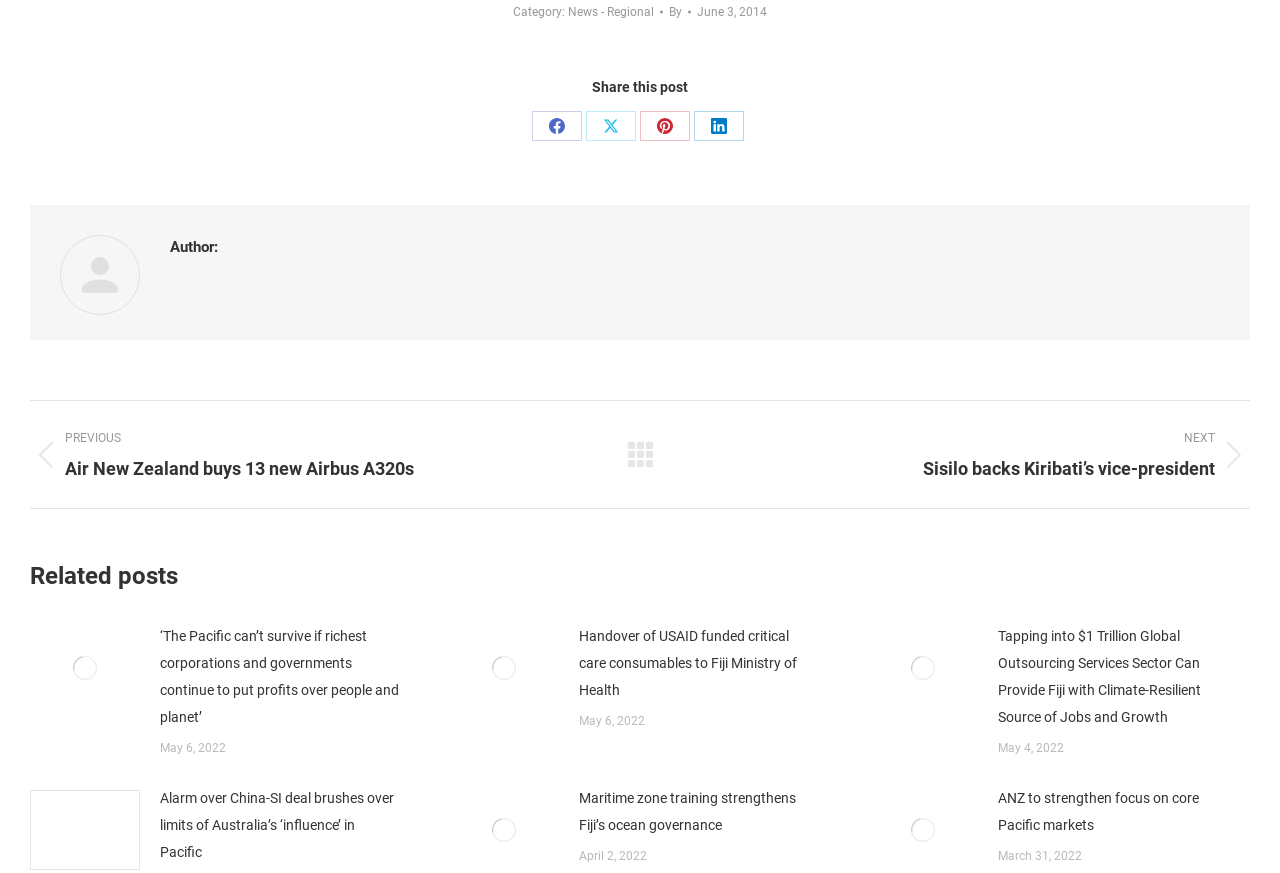Using the image as a reference, answer the following question in as much detail as possible:
What is the category of the current post?

The category of the current post can be determined by looking at the 'Category:' label, which is followed by a link 'News - Regional'. This suggests that the current post belongs to the 'News - Regional' category.